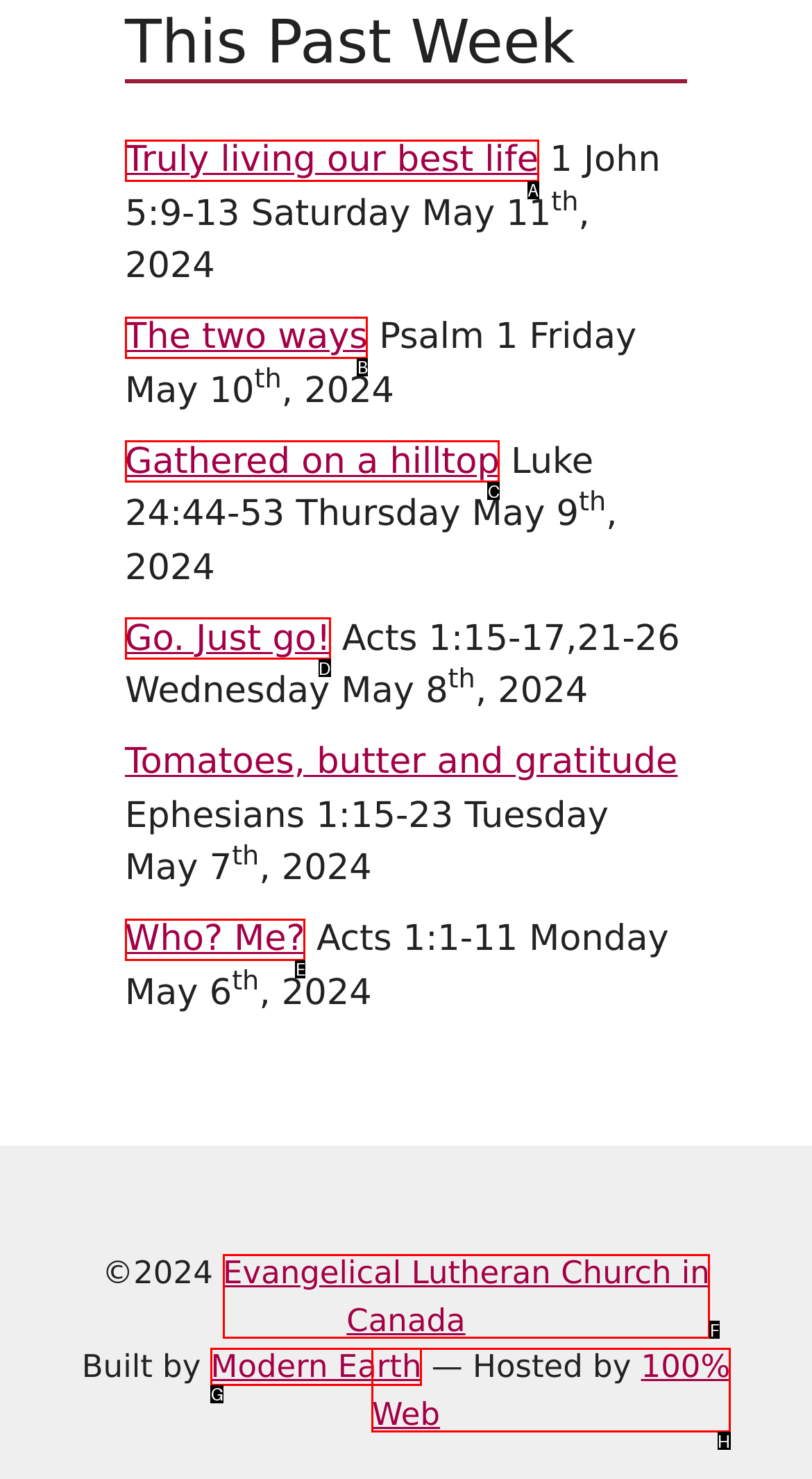Select the correct option based on the description: Resources
Answer directly with the option’s letter.

None